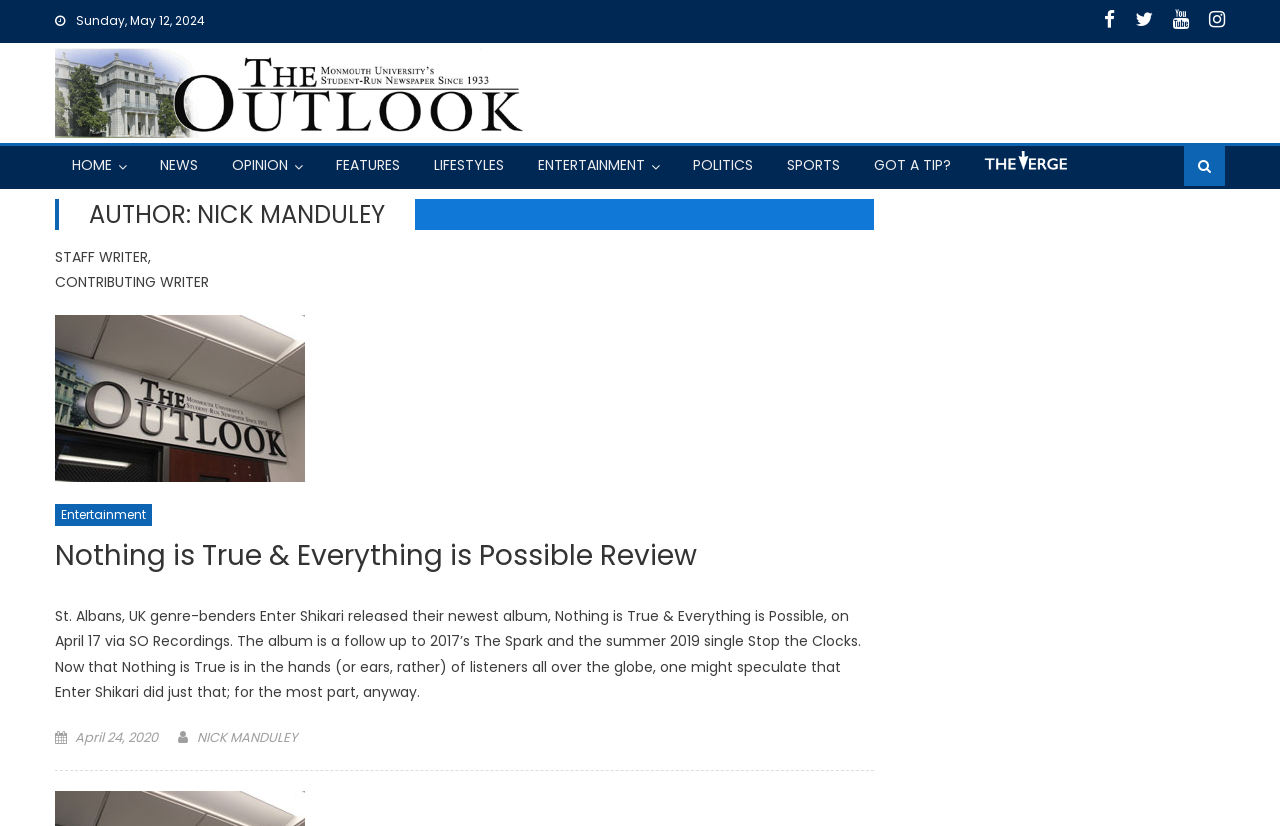Based on the image, provide a detailed and complete answer to the question: 
What is the date of the album release?

The date of the album release is mentioned in the article text, specifically in the sentence 'St. Albans, UK genre-benders Enter Shikari released their newest album, Nothing is True & Everything is Possible, on April 17...'.